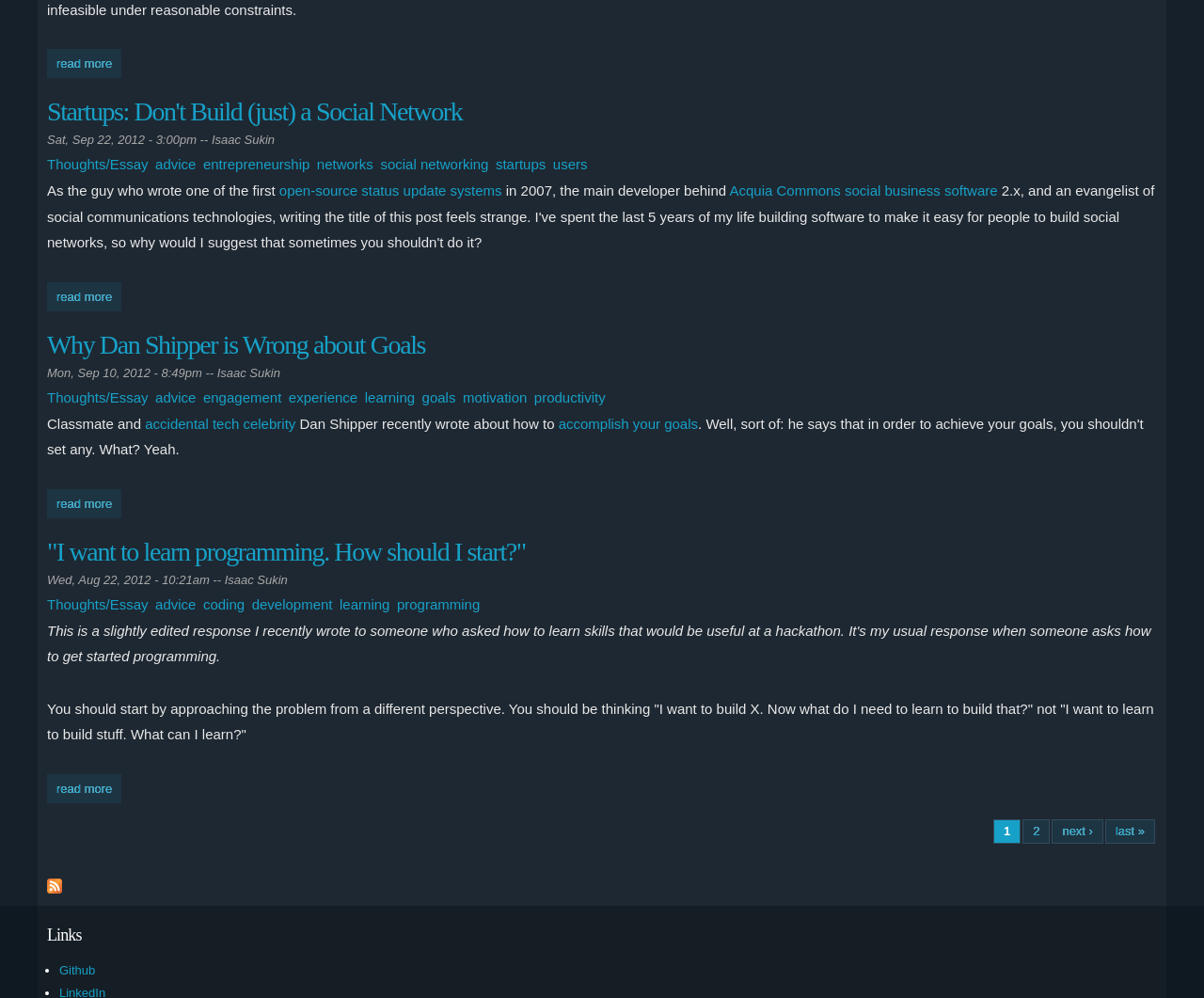What is the purpose of the links at the bottom of each article?
Based on the image content, provide your answer in one word or a short phrase.

To read more